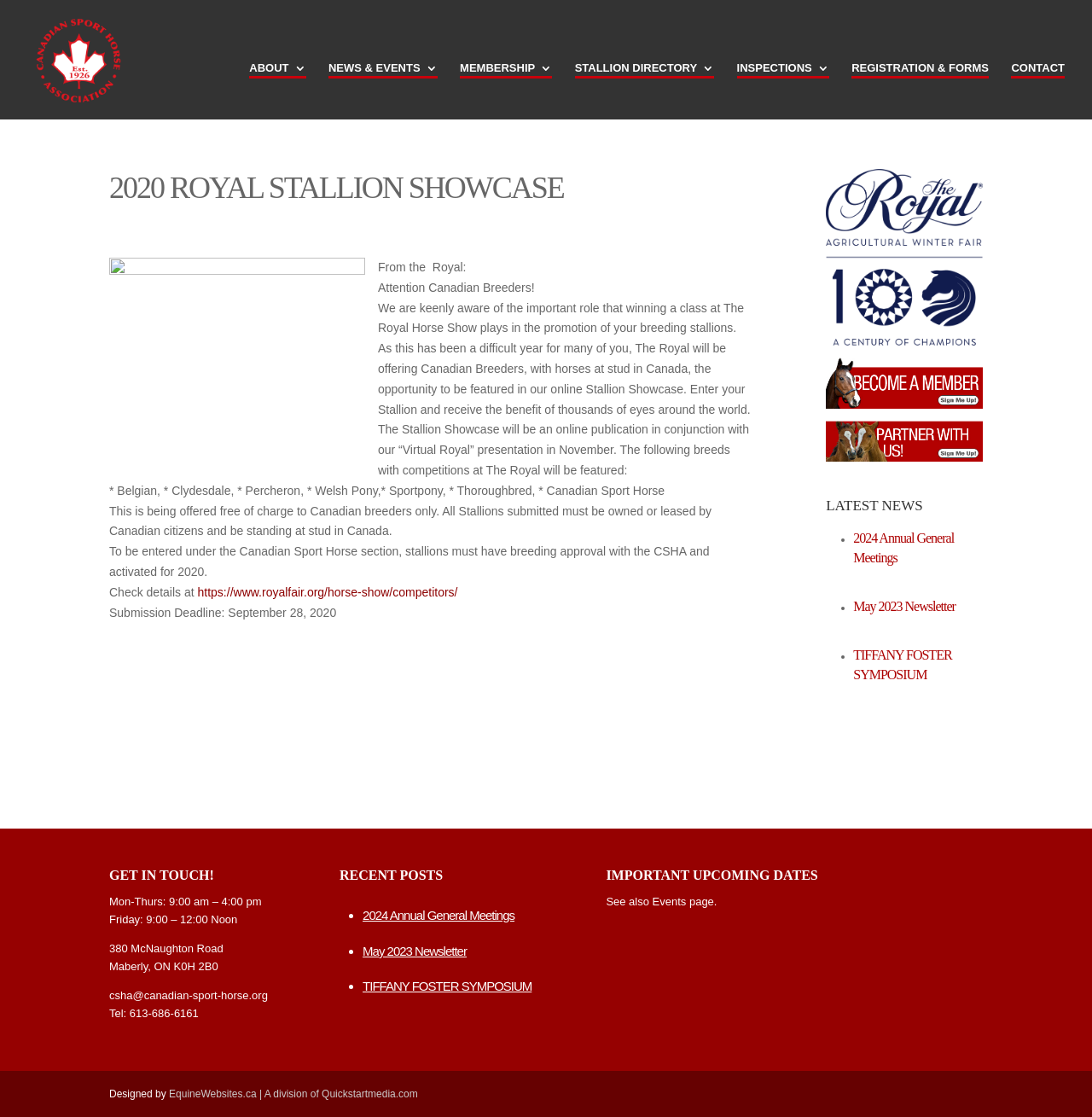Locate the bounding box coordinates of the clickable area needed to fulfill the instruction: "View the Stallion Showcase".

[0.1, 0.151, 0.689, 0.193]